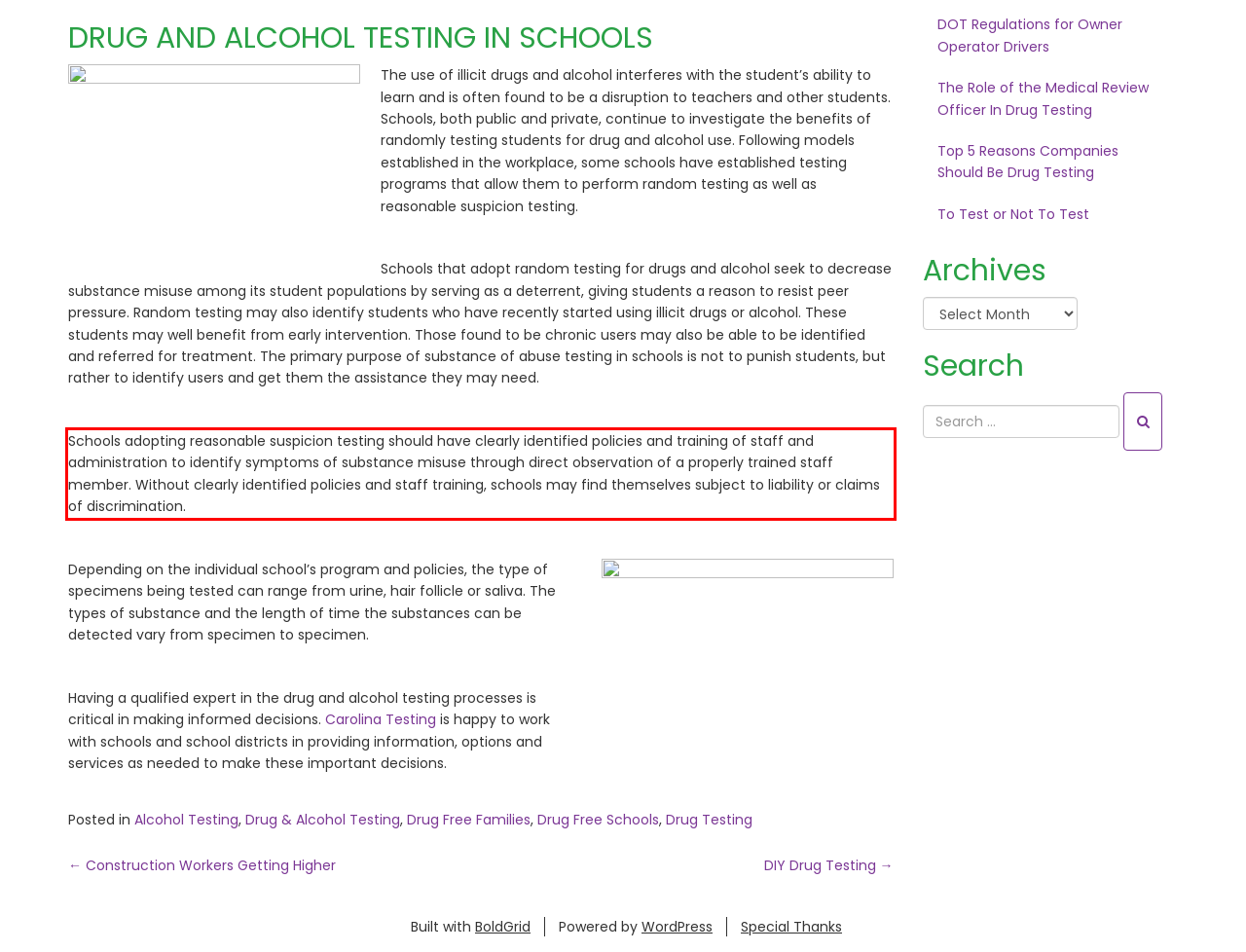You are given a webpage screenshot with a red bounding box around a UI element. Extract and generate the text inside this red bounding box.

Schools adopting reasonable suspicion testing should have clearly identified policies and training of staff and administration to identify symptoms of substance misuse through direct observation of a properly trained staff member. Without clearly identified policies and staff training, schools may find themselves subject to liability or claims of discrimination.